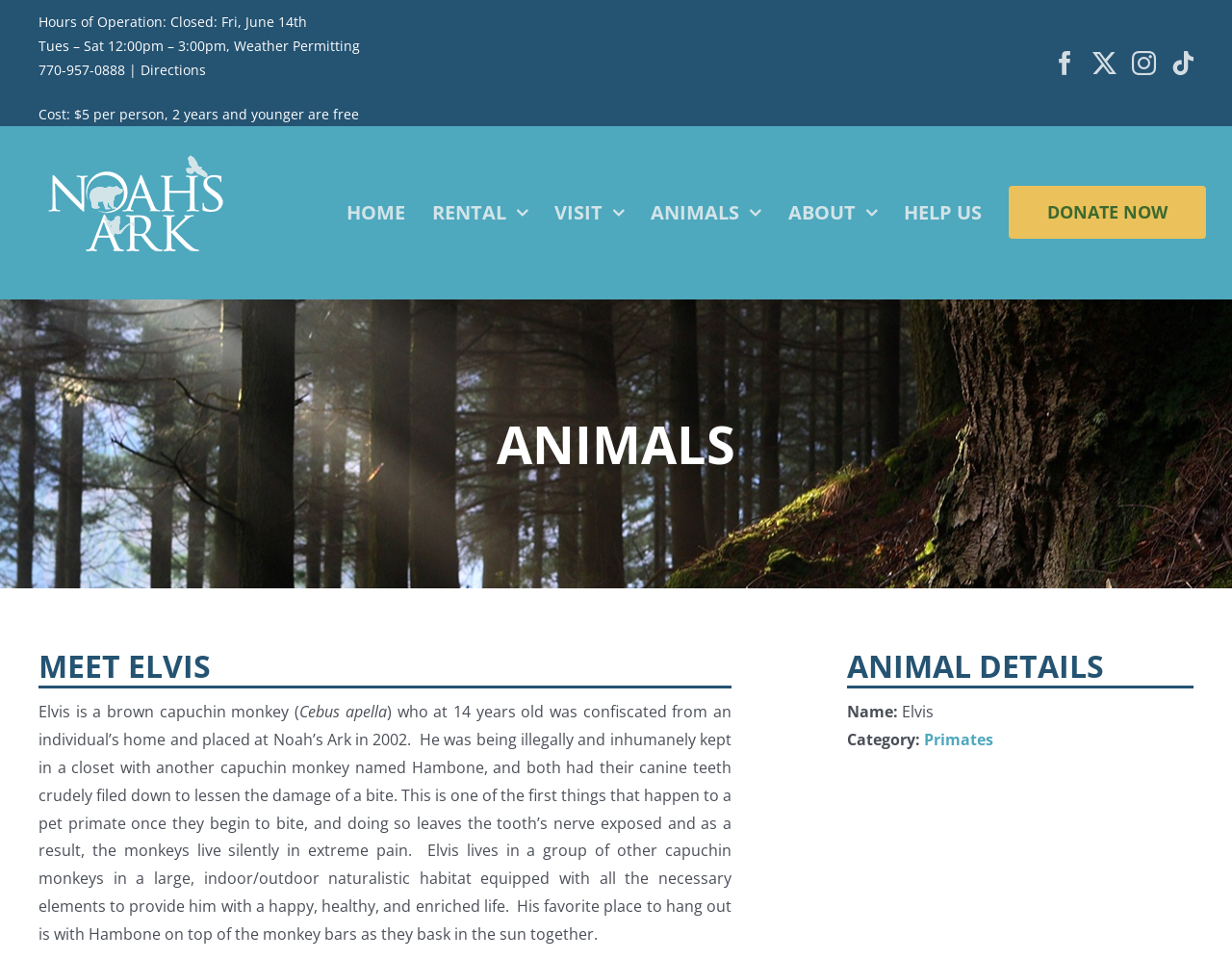Given the content of the image, can you provide a detailed answer to the question?
What category is Elvis in?

I found the category Elvis is in by looking at the link element with the text 'Primates' which is located in the 'ANIMAL DETAILS' section of the webpage.